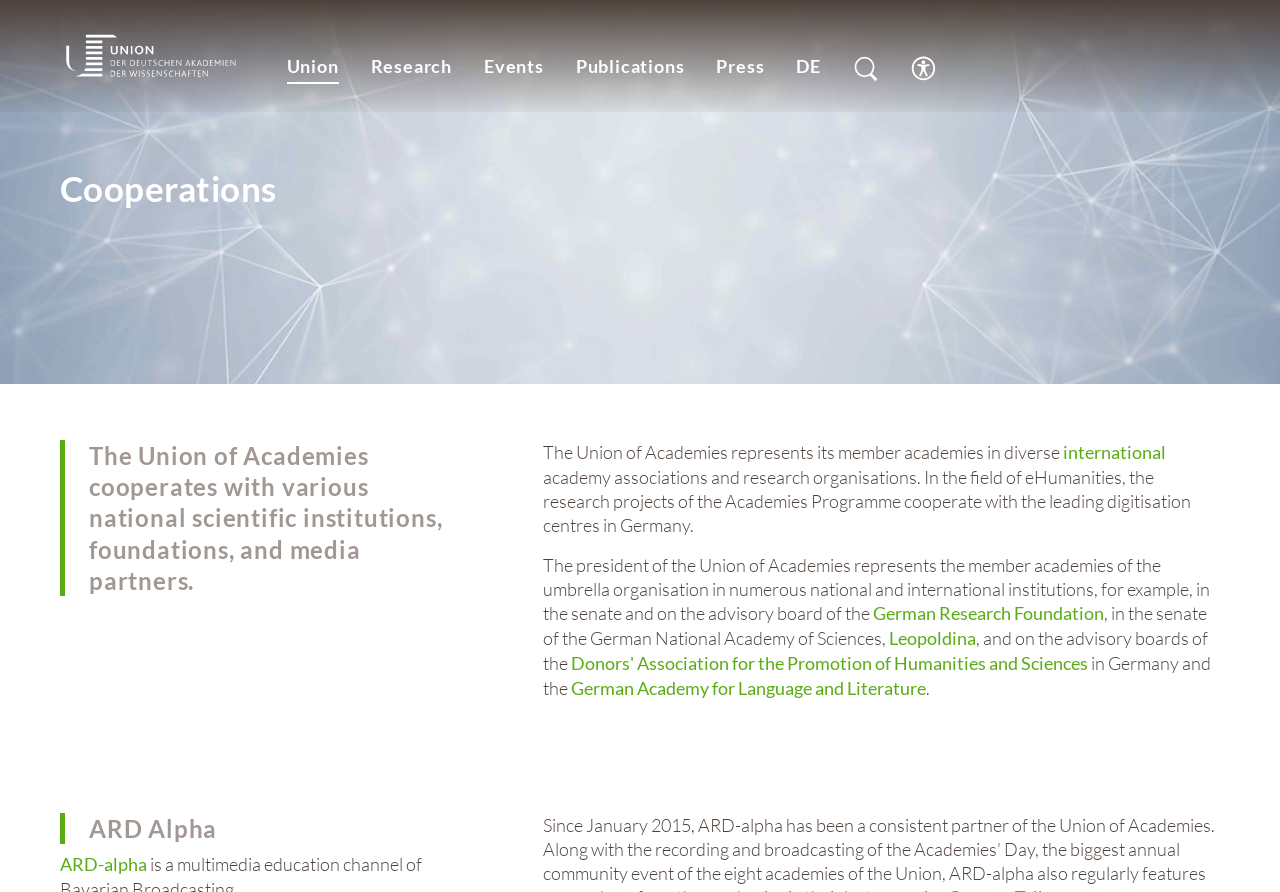What type of organization is the Union of Academies?
Examine the image and provide an in-depth answer to the question.

Based on the webpage content, the Union of Academies is an organization that represents its member academies in diverse international academy associations and research organizations, and its president represents the member academies in numerous national and international institutions.